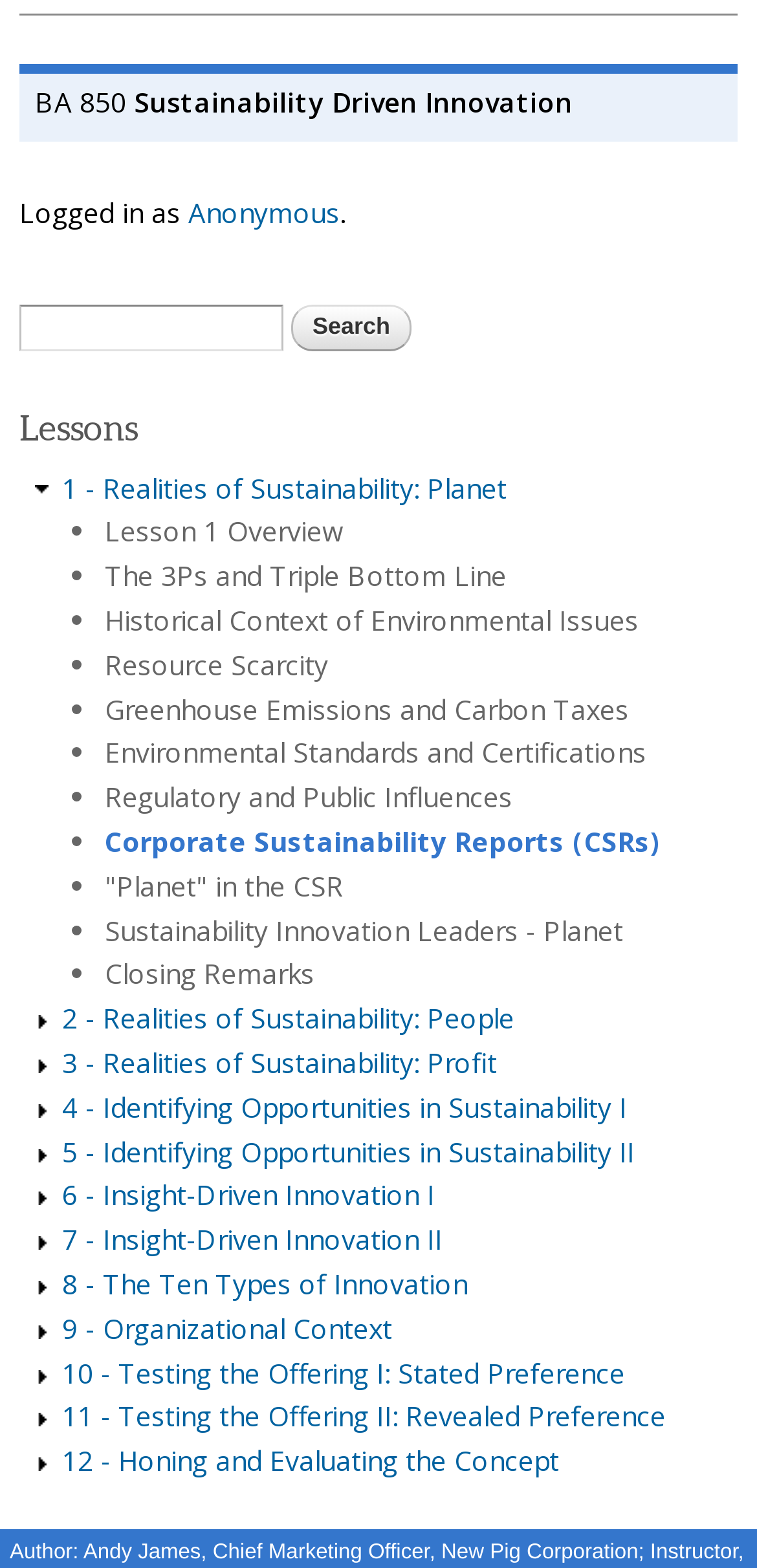Please identify the bounding box coordinates of the clickable element to fulfill the following instruction: "Log out". The coordinates should be four float numbers between 0 and 1, i.e., [left, top, right, bottom].

[0.249, 0.124, 0.449, 0.148]